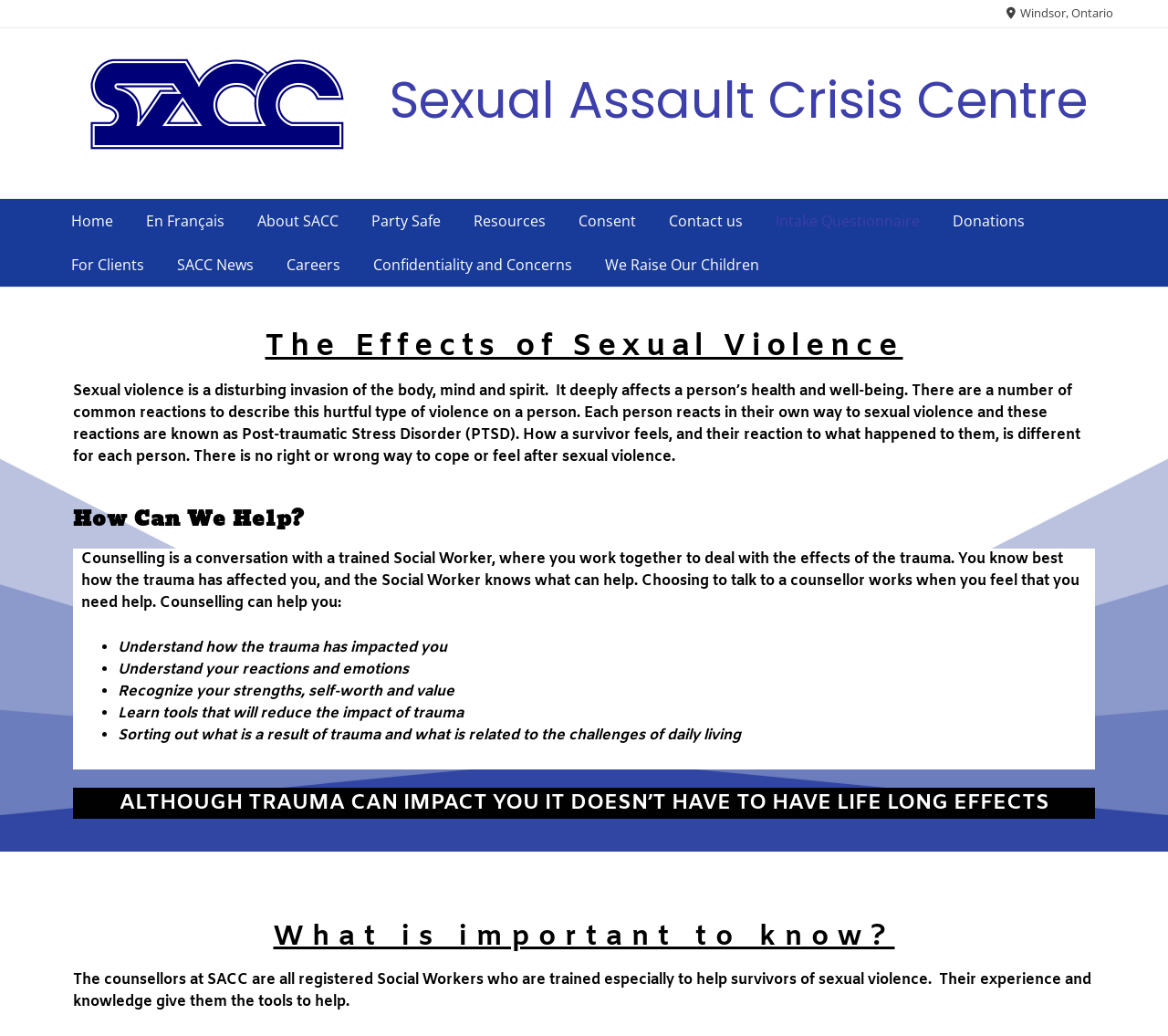Pinpoint the bounding box coordinates of the area that must be clicked to complete this instruction: "Contact the Sexual Assault Crisis Centre".

[0.559, 0.192, 0.65, 0.234]